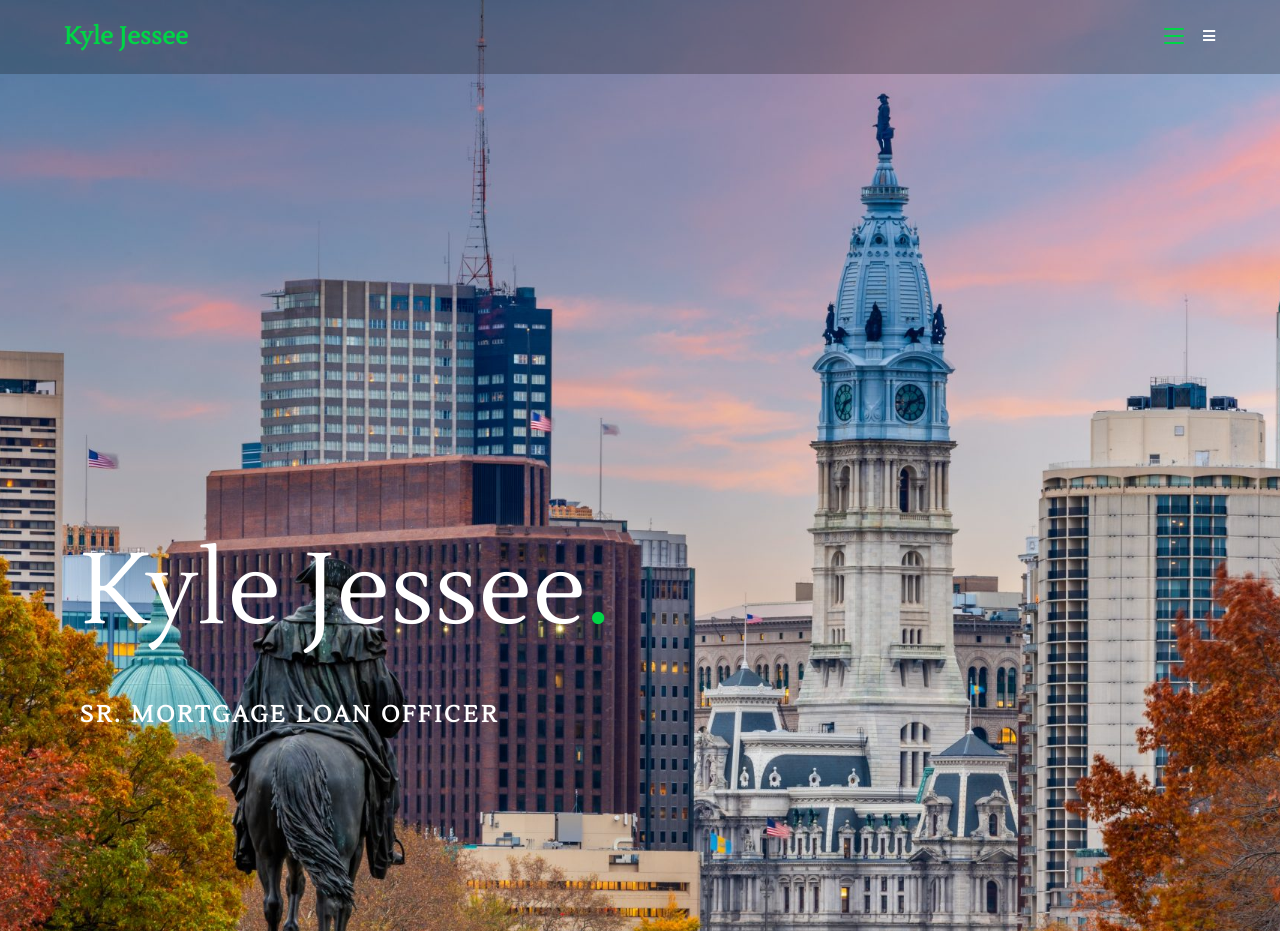Respond with a single word or phrase for the following question: 
What is the purpose of the link 'Mobile Menu'?

To open a menu